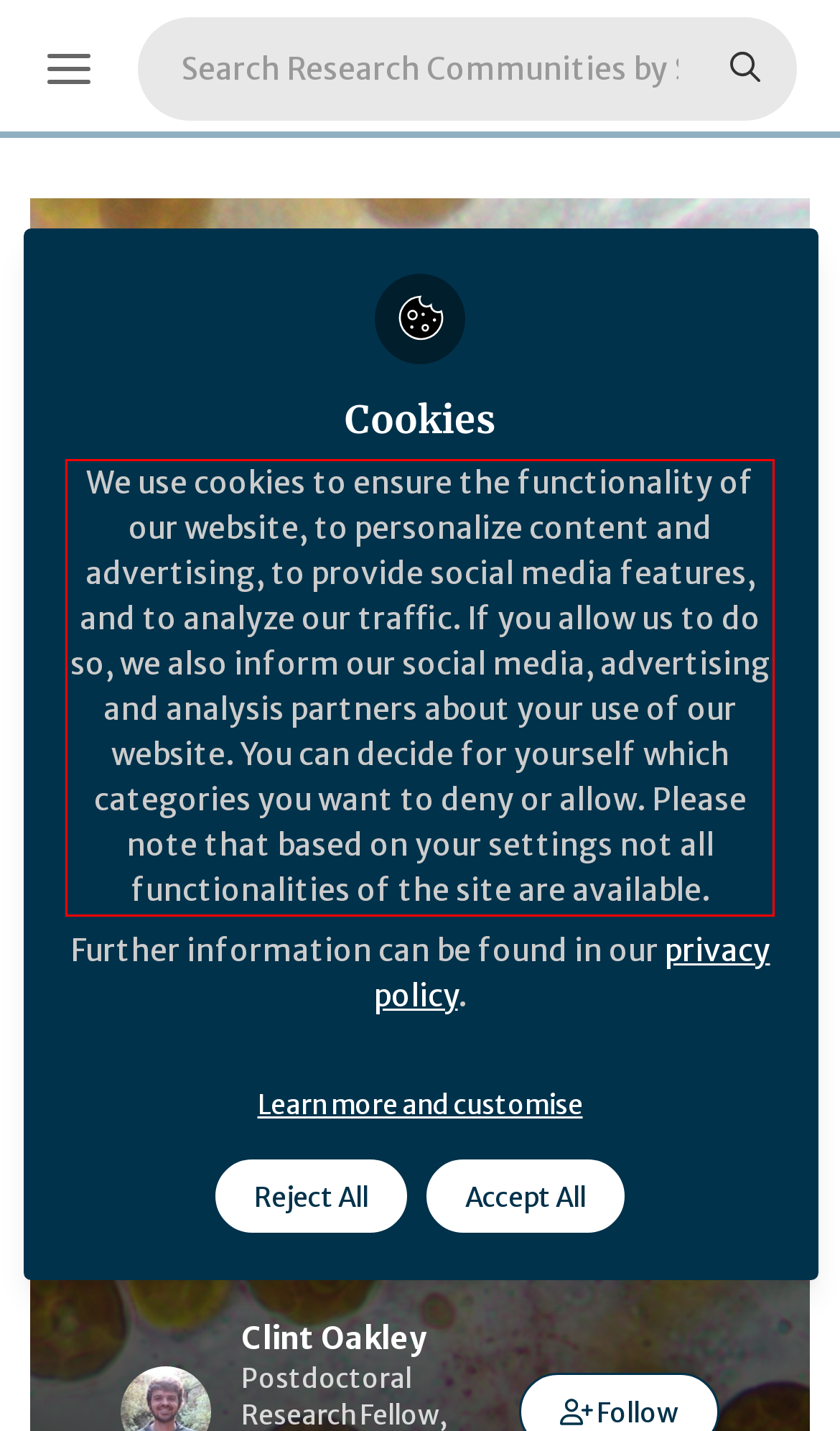Analyze the webpage screenshot and use OCR to recognize the text content in the red bounding box.

We use cookies to ensure the functionality of our website, to personalize content and advertising, to provide social media features, and to analyze our traffic. If you allow us to do so, we also inform our social media, advertising and analysis partners about your use of our website. You can decide for yourself which categories you want to deny or allow. Please note that based on your settings not all functionalities of the site are available.